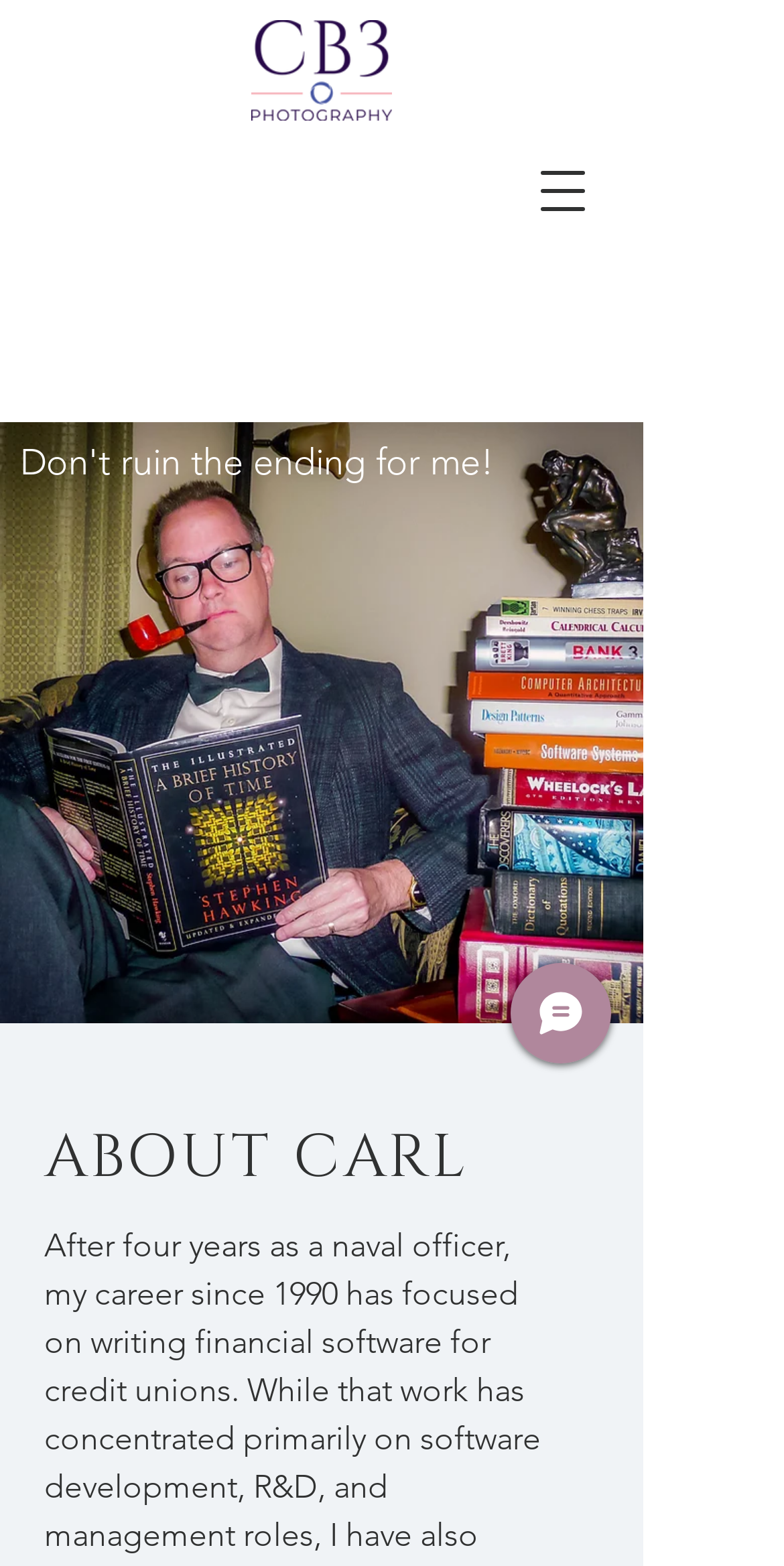How many images are on the page? From the image, respond with a single word or brief phrase.

3